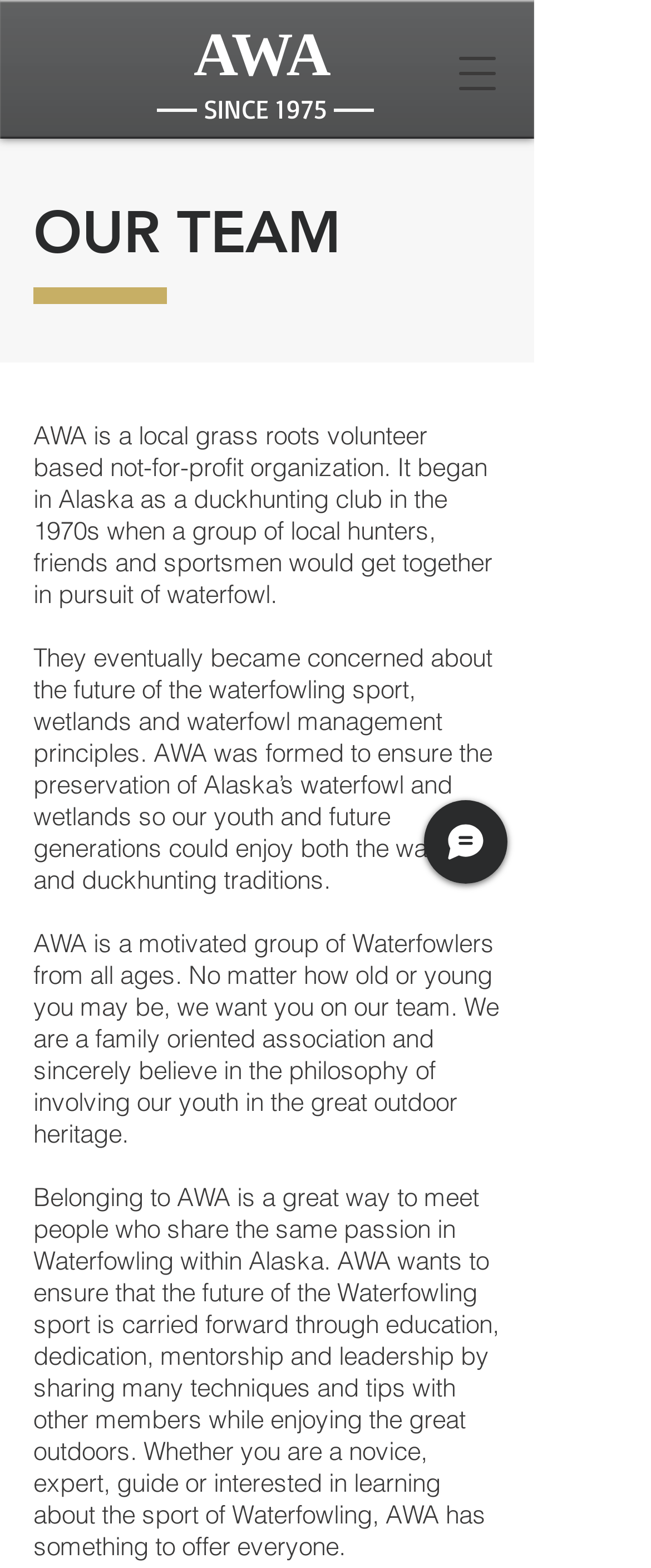What is the name of the organization?
Answer briefly with a single word or phrase based on the image.

AWA